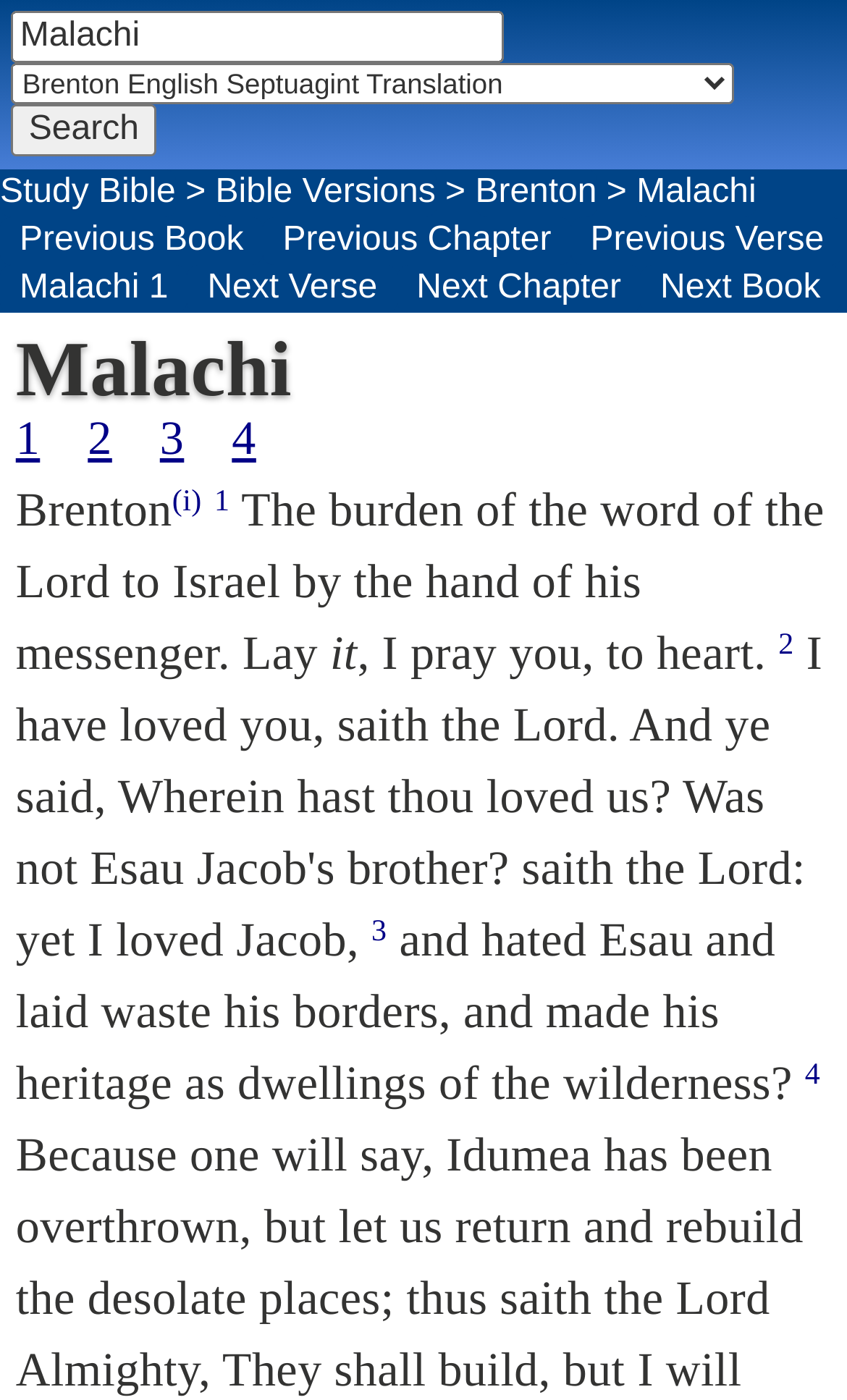Give a comprehensive overview of the webpage, including key elements.

This webpage appears to be a Bible study resource, specifically focused on the book of Malachi. At the top of the page, there is a search box where users can enter a word or scripture reference, accompanied by a combobox to select a Bible version and a search button. 

Below the search box, there are several links to navigate through the Bible, including "Study Bible", "Bible Versions", and links to specific books and chapters. The main content of the page is divided into sections, with headings and links to different verses and chapters.

The main heading "Malachi" is prominently displayed, followed by a series of links to different chapters and verses. The text of the scripture is presented in a clear and readable format, with superscript links to additional resources or footnotes.

There are a total of 4 links to specific verses (1, 2, 3, and 4) in the main content area, and several other links to navigate through the Bible. The page also includes some static text, which appears to be the scripture itself, broken up into smaller sections with links to additional resources.